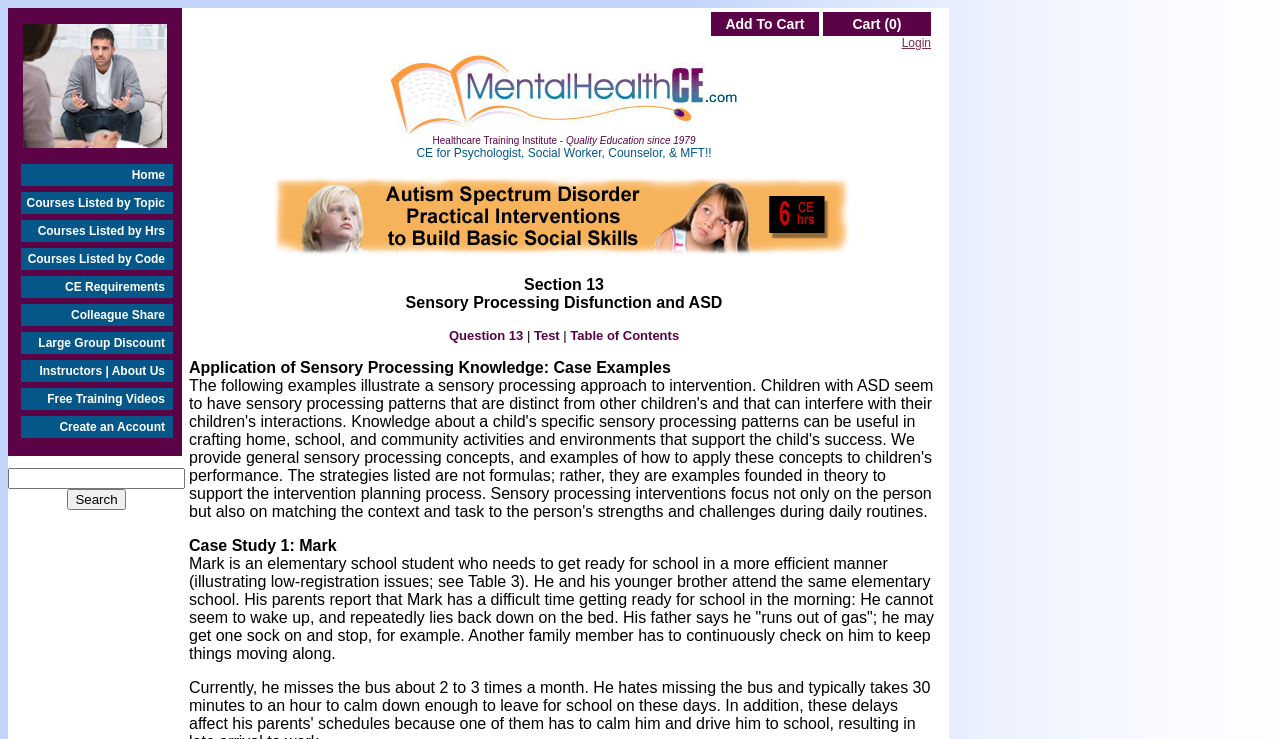Provide an in-depth caption for the elements present on the webpage.

The webpage is a course page for MentalHealthCE, specifically section 13, with a focus on Sensory Processing Dysfunction and ASD. At the top left, there is a link to obtain an instant CE certificate, accompanied by a small image. Below this, there is a row of links to navigate to different parts of the website, including the home page, courses listed by topic, hours, or code, as well as CE requirements and other resources.

To the right of these links, there is a search bar with a button to initiate a search. Above the search bar, there is a table with two rows, containing links to add items to a cart and to log in.

In the center of the page, there is a logo for MentalHealthCE.com, accompanied by a brief description of the organization as a Healthcare Training Institute providing quality education since 1979. Below this, there is a heading indicating that the page is focused on continuing education for psychologists, social workers, counselors, and MFTs.

The main content of the page is divided into sections, with headings and paragraphs of text describing case studies and applications of sensory processing knowledge. There are also links to navigate to different parts of the course, including a table of contents and a test. The text is accompanied by a few images, including a large image that takes up most of the width of the page.